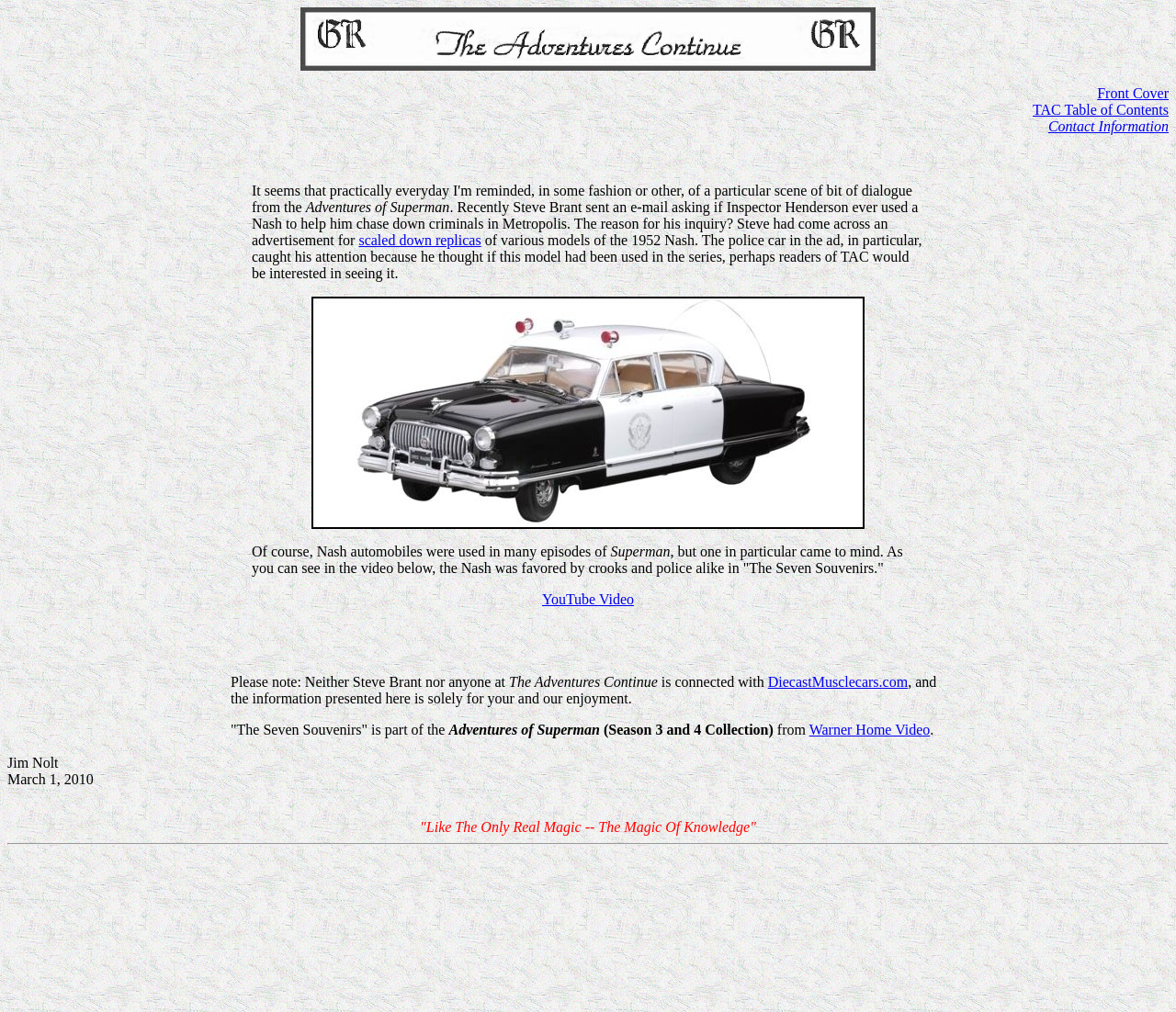What is the topic of the article?
Based on the screenshot, respond with a single word or phrase.

Nash automobiles